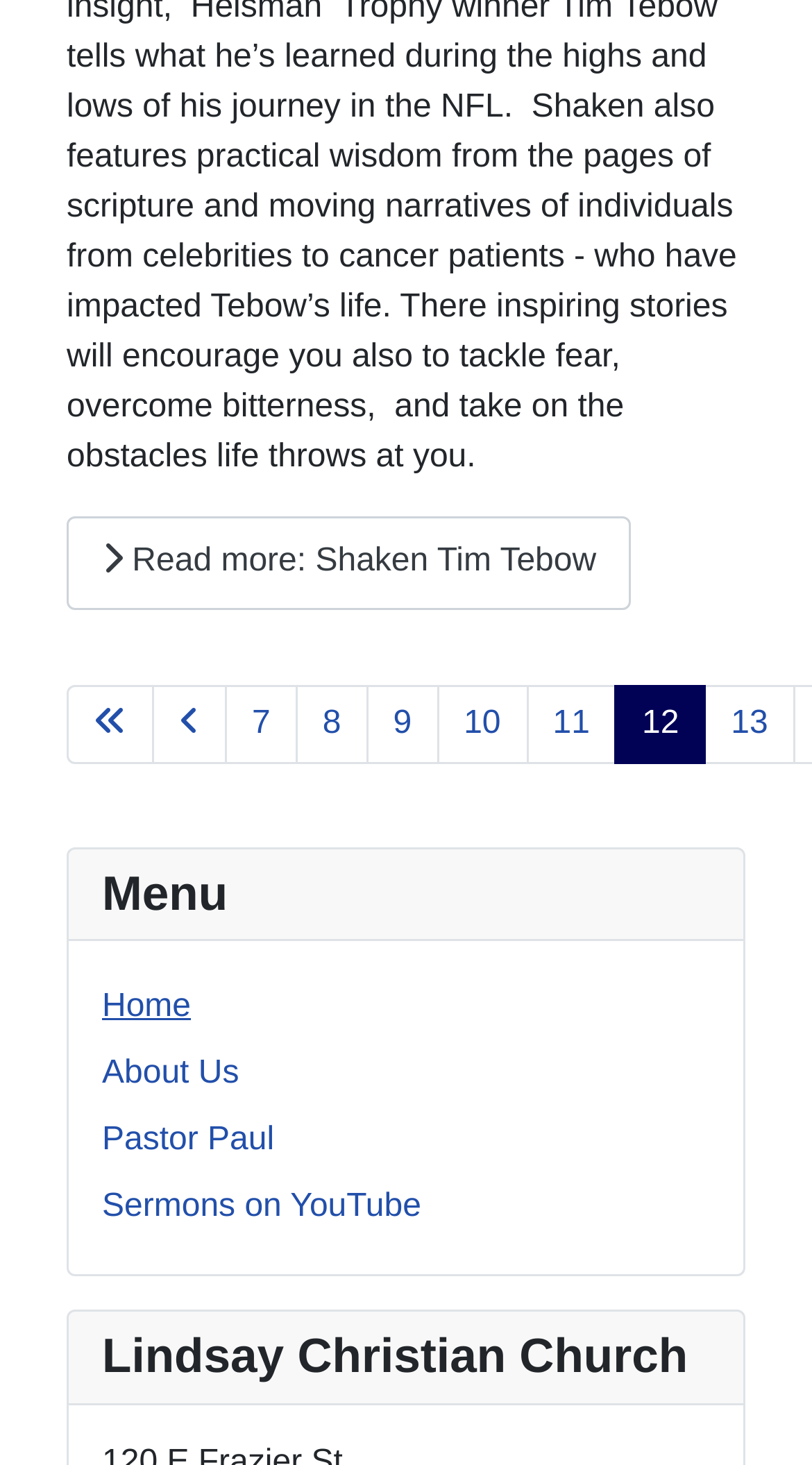Identify the bounding box coordinates of the clickable region to carry out the given instruction: "Go to page 7".

[0.277, 0.467, 0.366, 0.521]